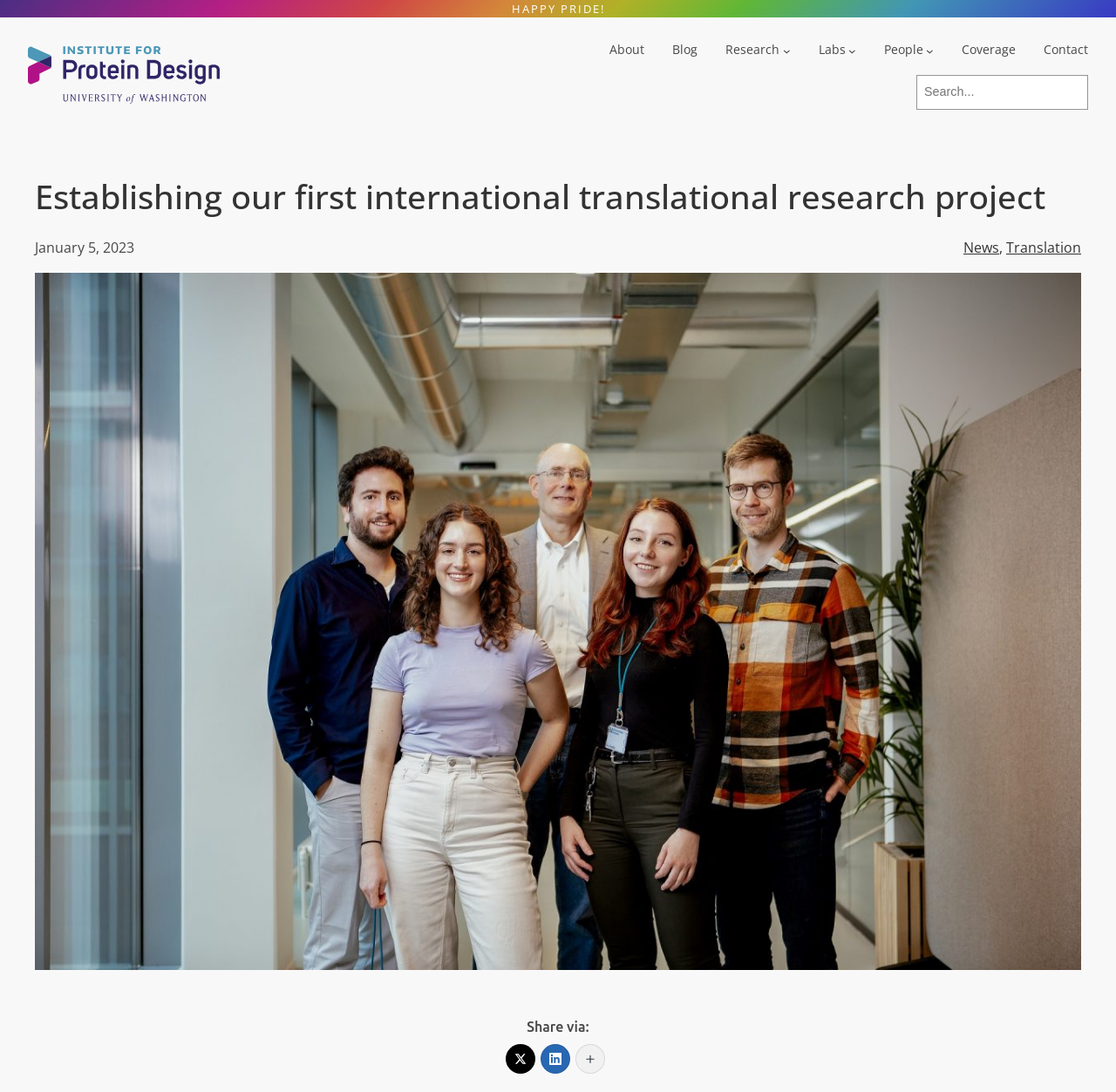Please identify the bounding box coordinates of the element on the webpage that should be clicked to follow this instruction: "Go to About page". The bounding box coordinates should be given as four float numbers between 0 and 1, formatted as [left, top, right, bottom].

[0.546, 0.037, 0.578, 0.055]